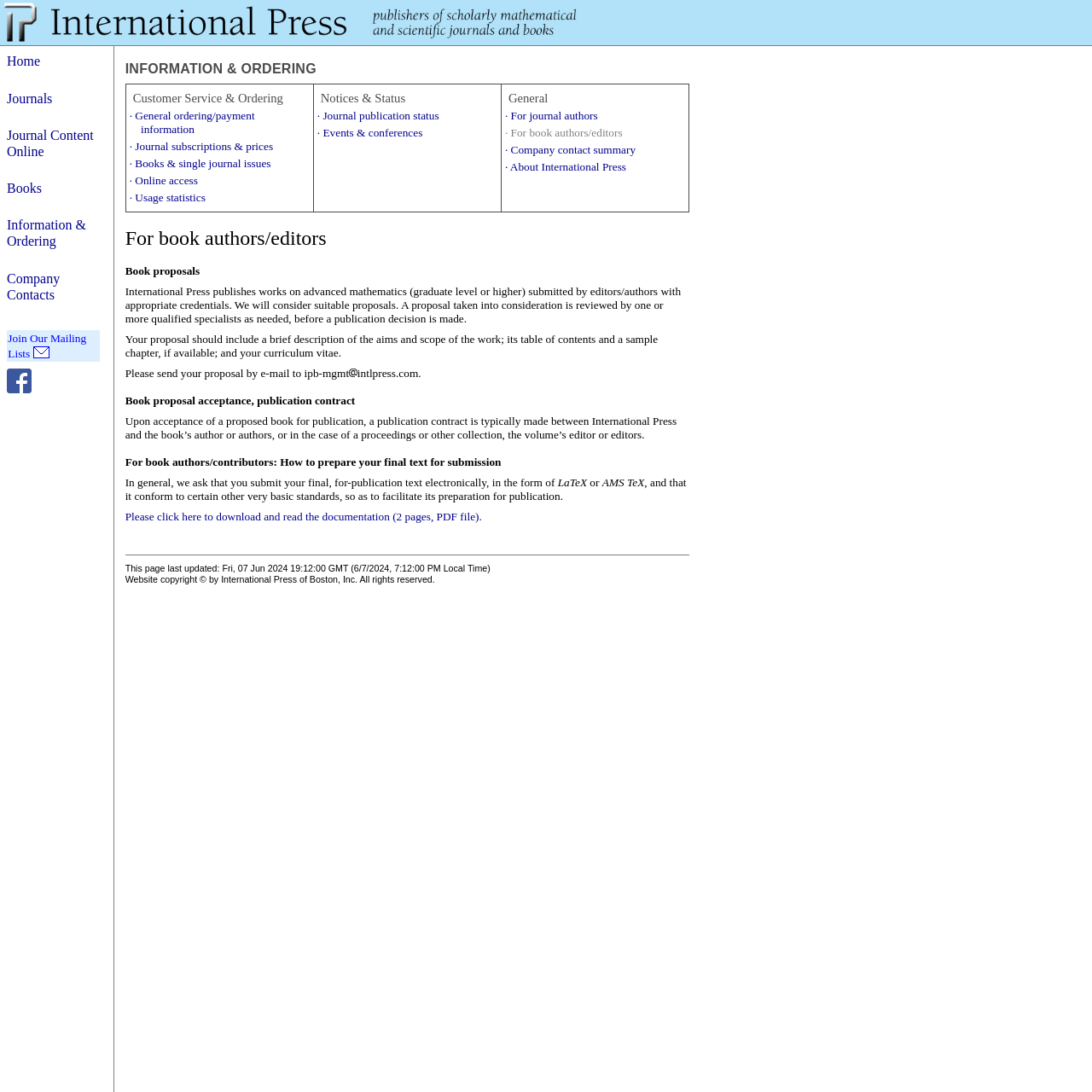Can you find the bounding box coordinates for the element to click on to achieve the instruction: "Click on · General ordering/payment information"?

[0.118, 0.1, 0.233, 0.125]